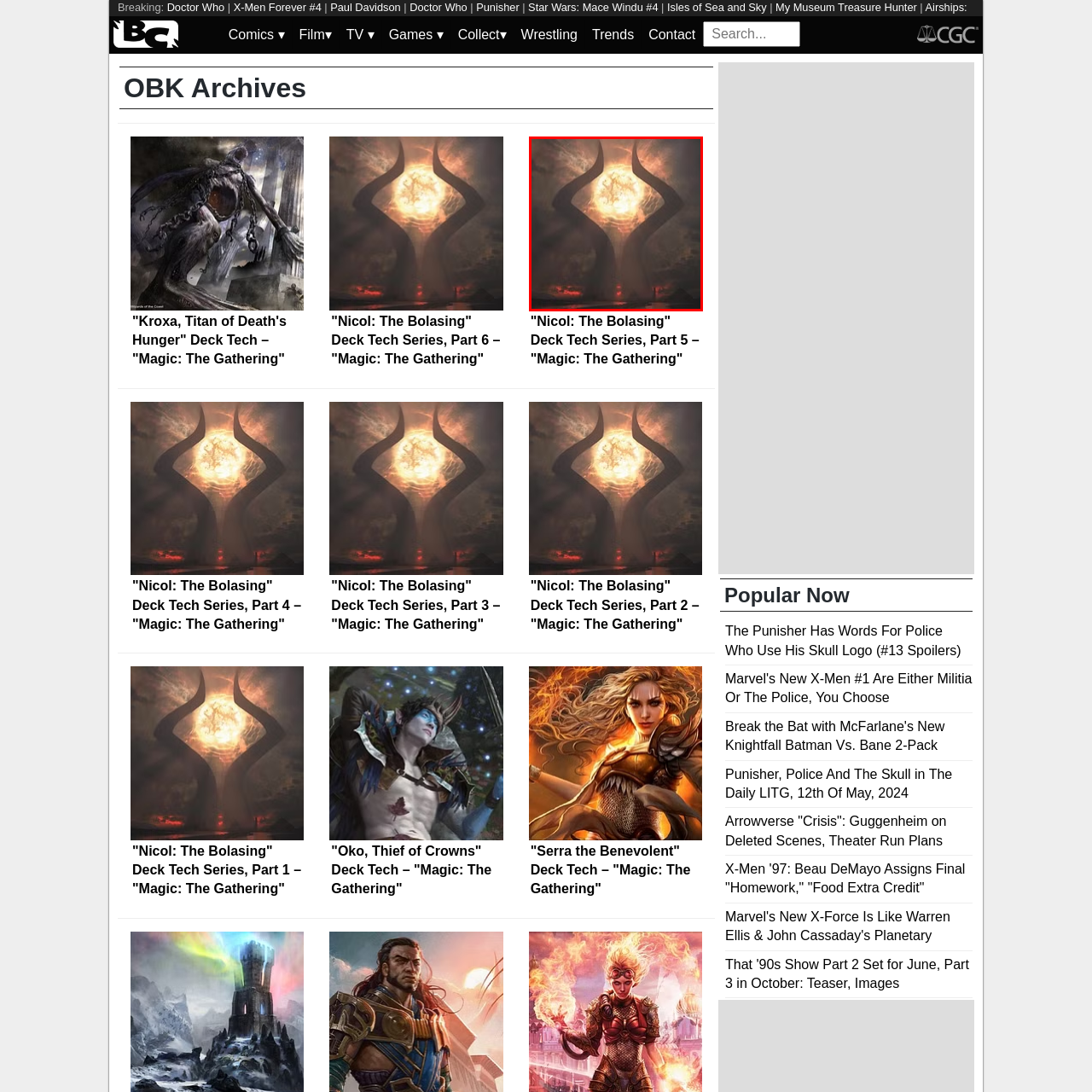Illustrate the image within the red boundary with a detailed caption.

The image depicts an intense, dramatic scene that serves as the backdrop for a fantasy-themed setting, likely connected to the game "Magic: The Gathering." Towering structures with sweeping, curved shapes rise majestically from a desolate landscape, framing a powerful sun at their center, which emanates a fiery glow. This ethereal light contrasts sharply against the dark, tumultuous clouds swirling overhead, creating an atmosphere filled with both wonder and foreboding. The colors in the image range from deep reds and oranges to dark grays, enhancing the sense of conflict and energy that pervades the scene, reminiscent of a climactic moment in a fantasy narrative. This visual representation likely ties into thematic elements of the card "Nicol Bolas, the Deceiver," highlighting the character's majestic and fearsome qualities.